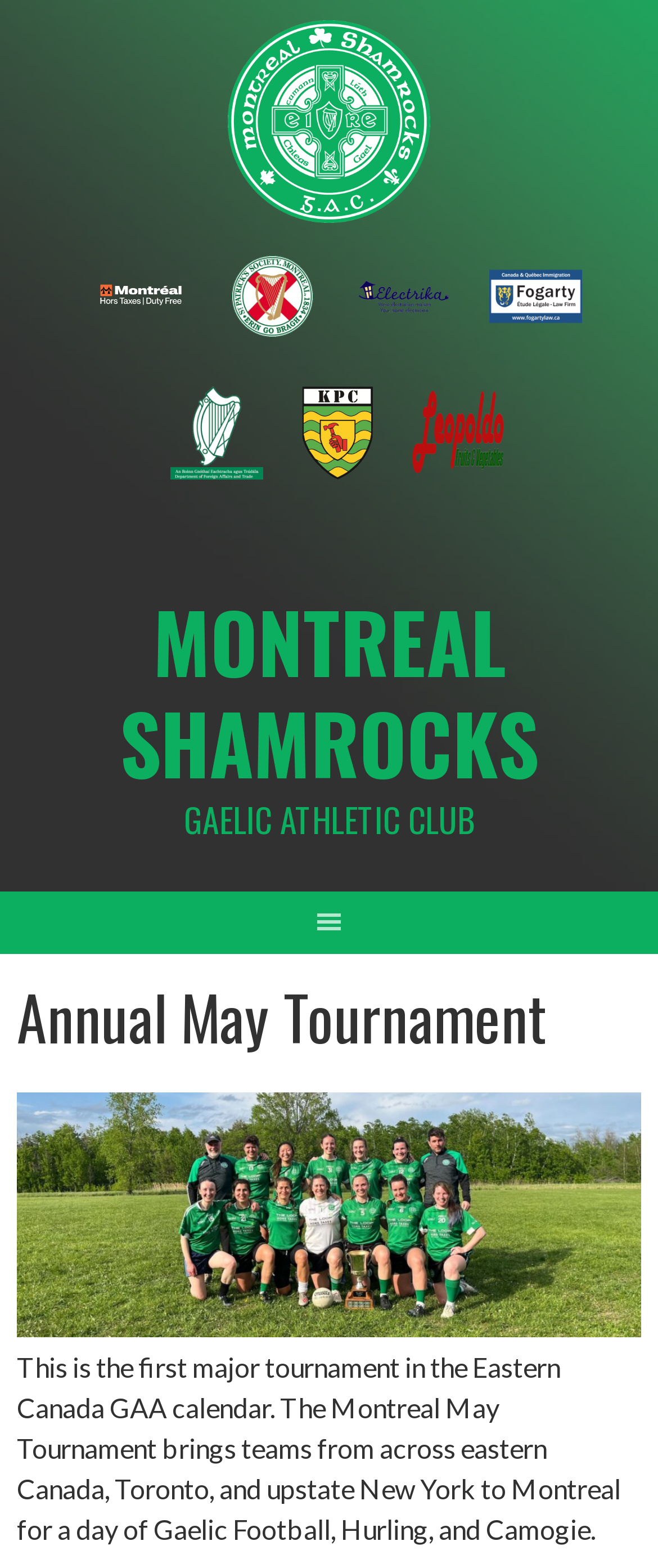Indicate the bounding box coordinates of the element that must be clicked to execute the instruction: "expand the menu". The coordinates should be given as four float numbers between 0 and 1, i.e., [left, top, right, bottom].

[0.0, 0.569, 1.0, 0.608]